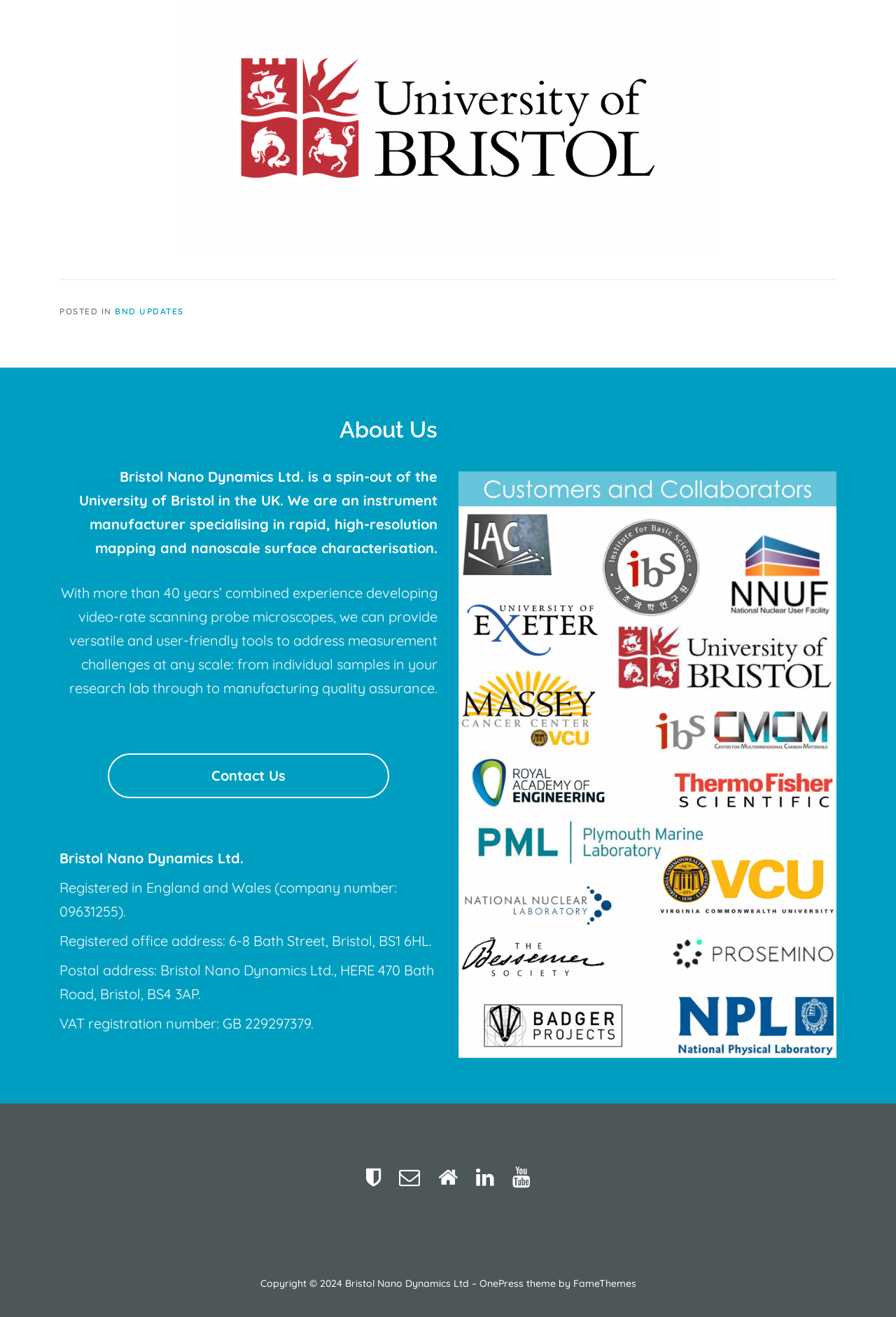Predict the bounding box coordinates for the UI element described as: "OnePress". The coordinates should be four float numbers between 0 and 1, presented as [left, top, right, bottom].

[0.535, 0.97, 0.584, 0.979]